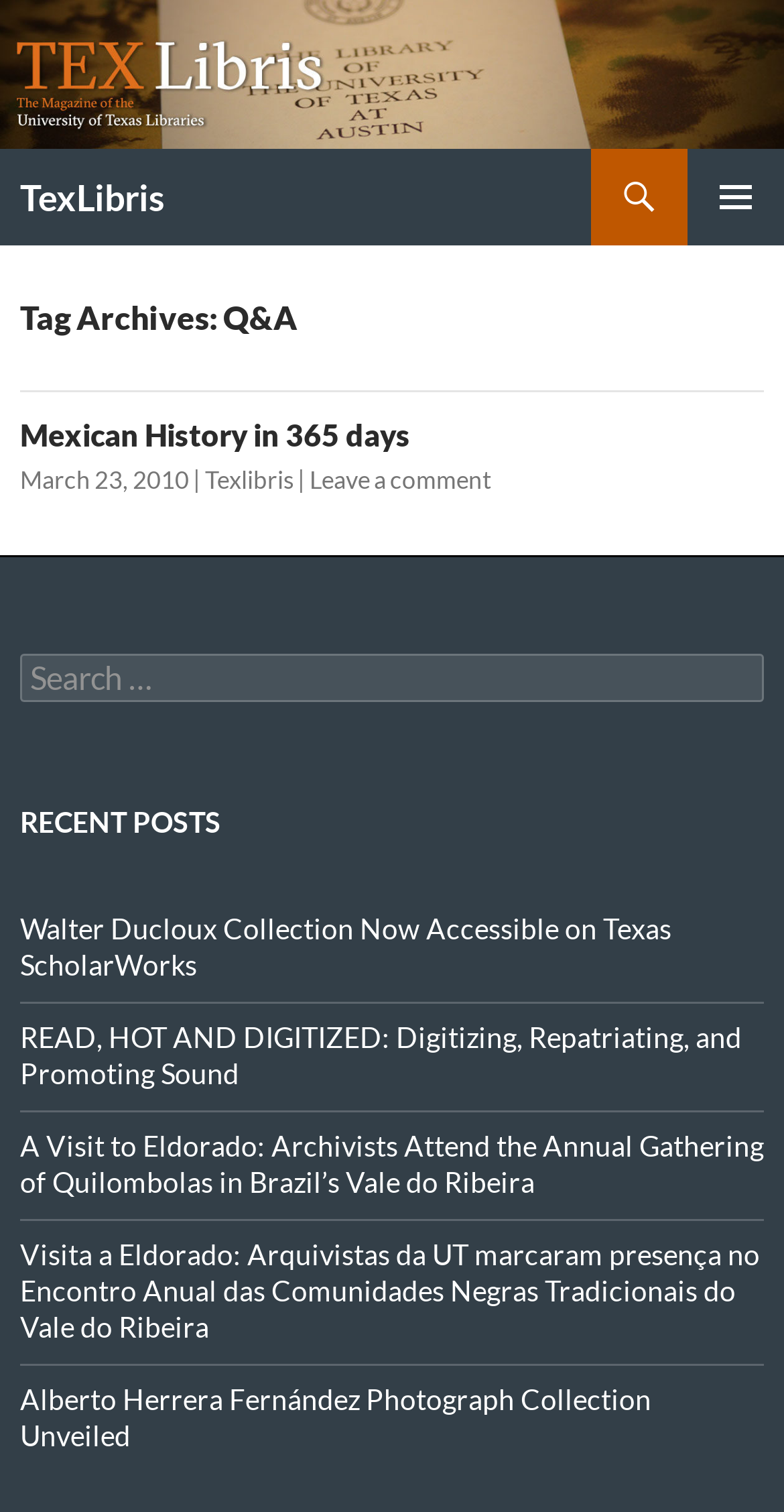Bounding box coordinates are specified in the format (top-left x, top-left y, bottom-right x, bottom-right y). All values are floating point numbers bounded between 0 and 1. Please provide the bounding box coordinate of the region this sentence describes: Texlibris

[0.262, 0.308, 0.374, 0.328]